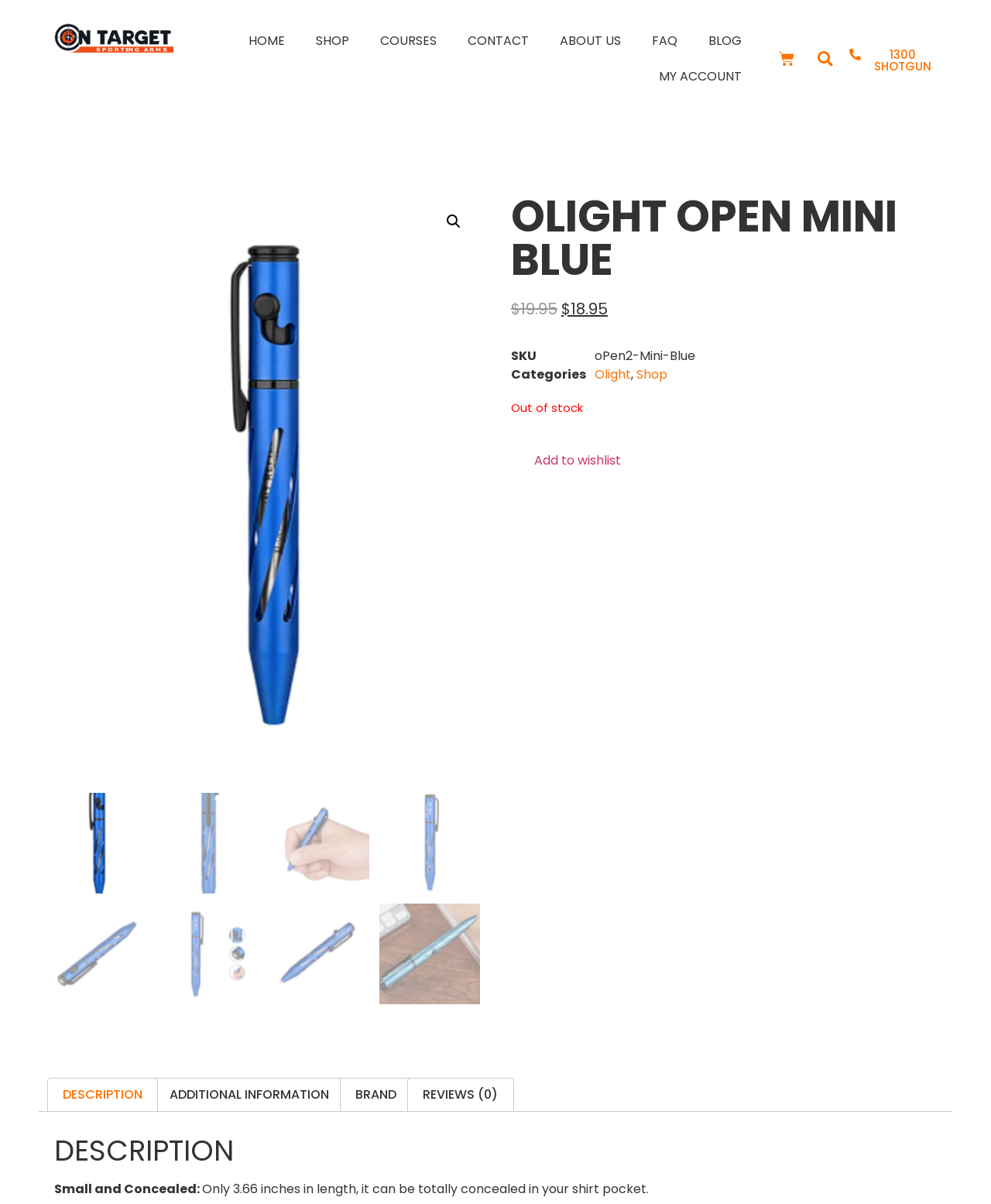How many reviews does the product have?
Based on the screenshot, respond with a single word or phrase.

0